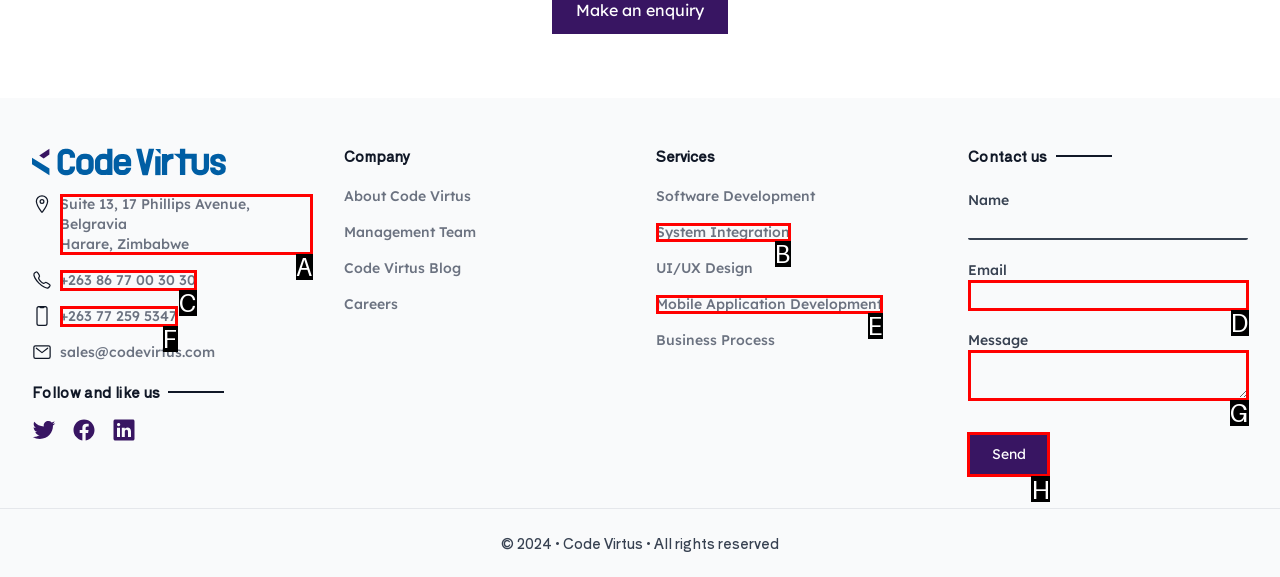For the instruction: Click the 'Send' button, which HTML element should be clicked?
Respond with the letter of the appropriate option from the choices given.

H